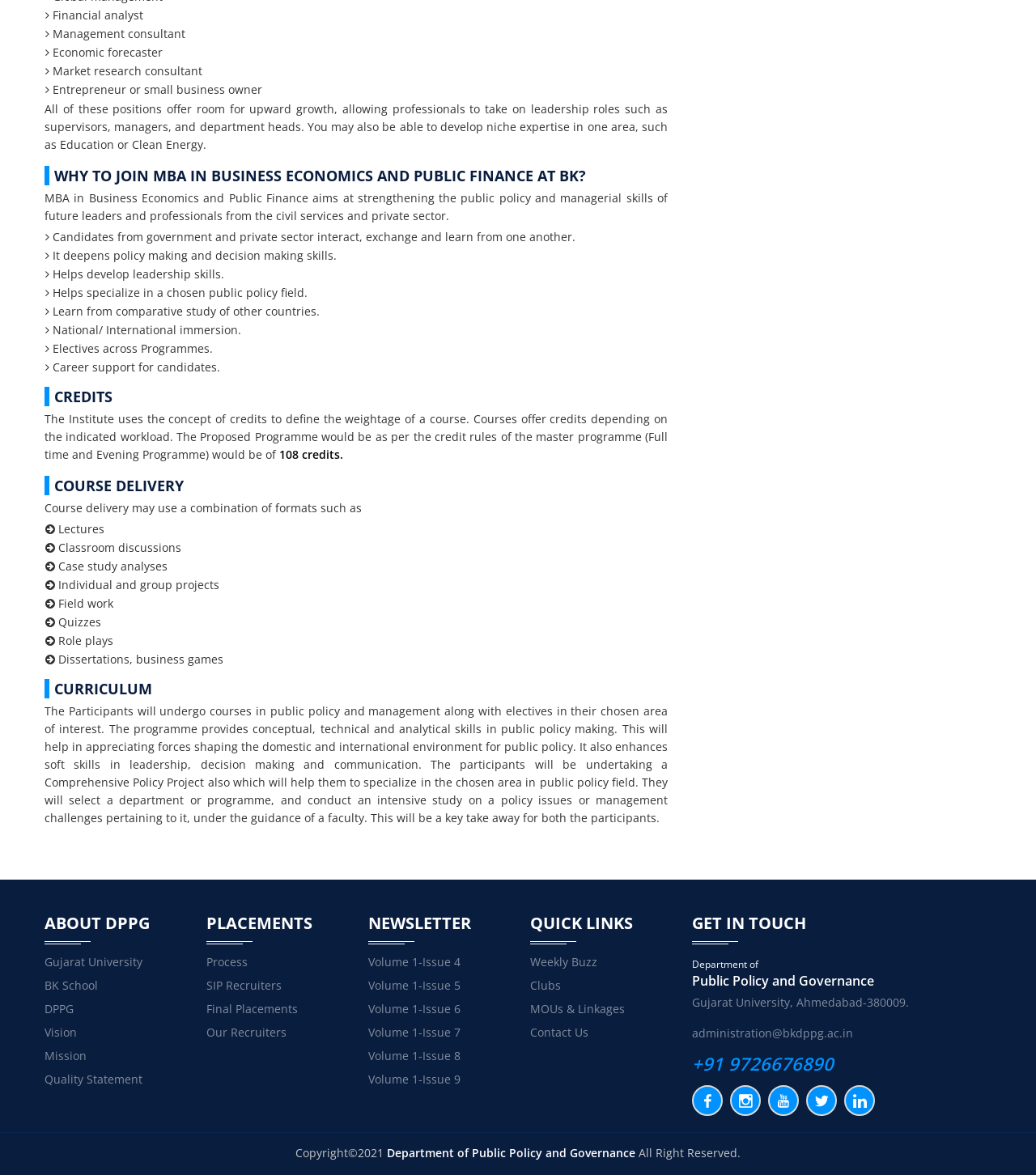Based on the provided description, "Process", find the bounding box of the corresponding UI element in the screenshot.

[0.199, 0.812, 0.239, 0.825]